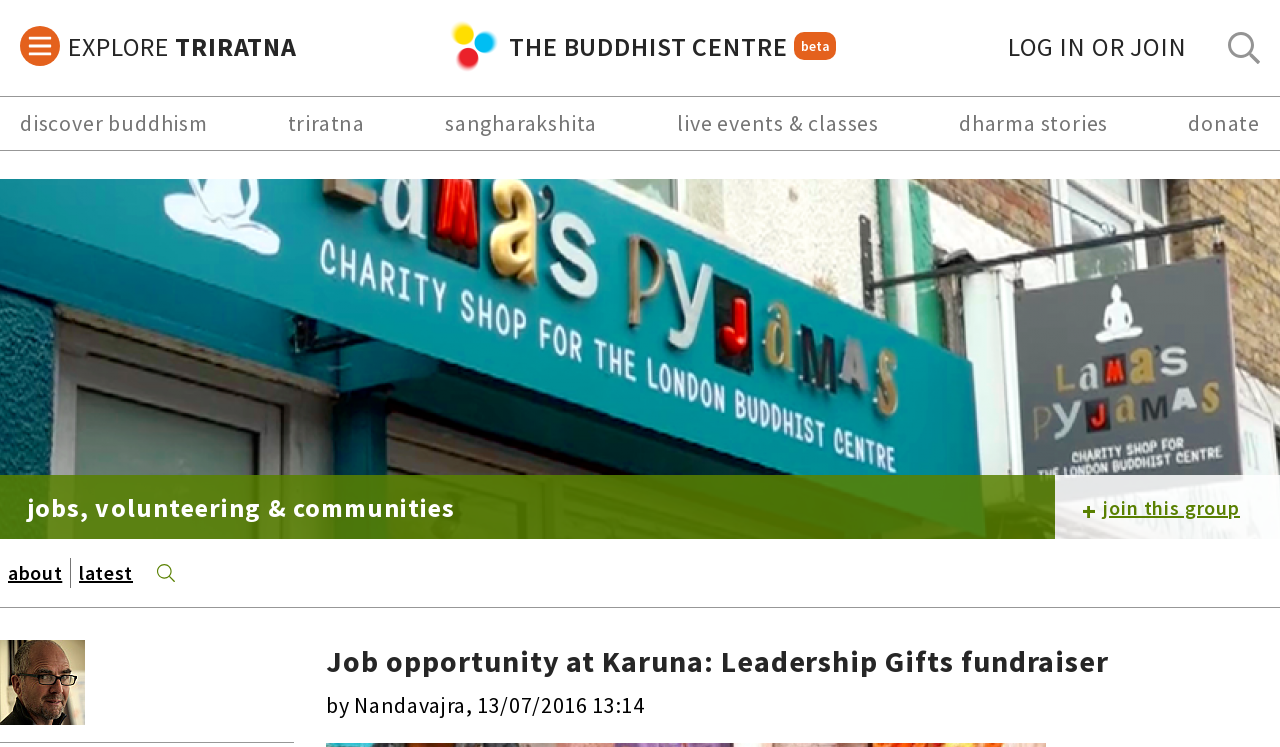Please answer the following question using a single word or phrase: 
What is the name of the Buddhist organization?

Triratna